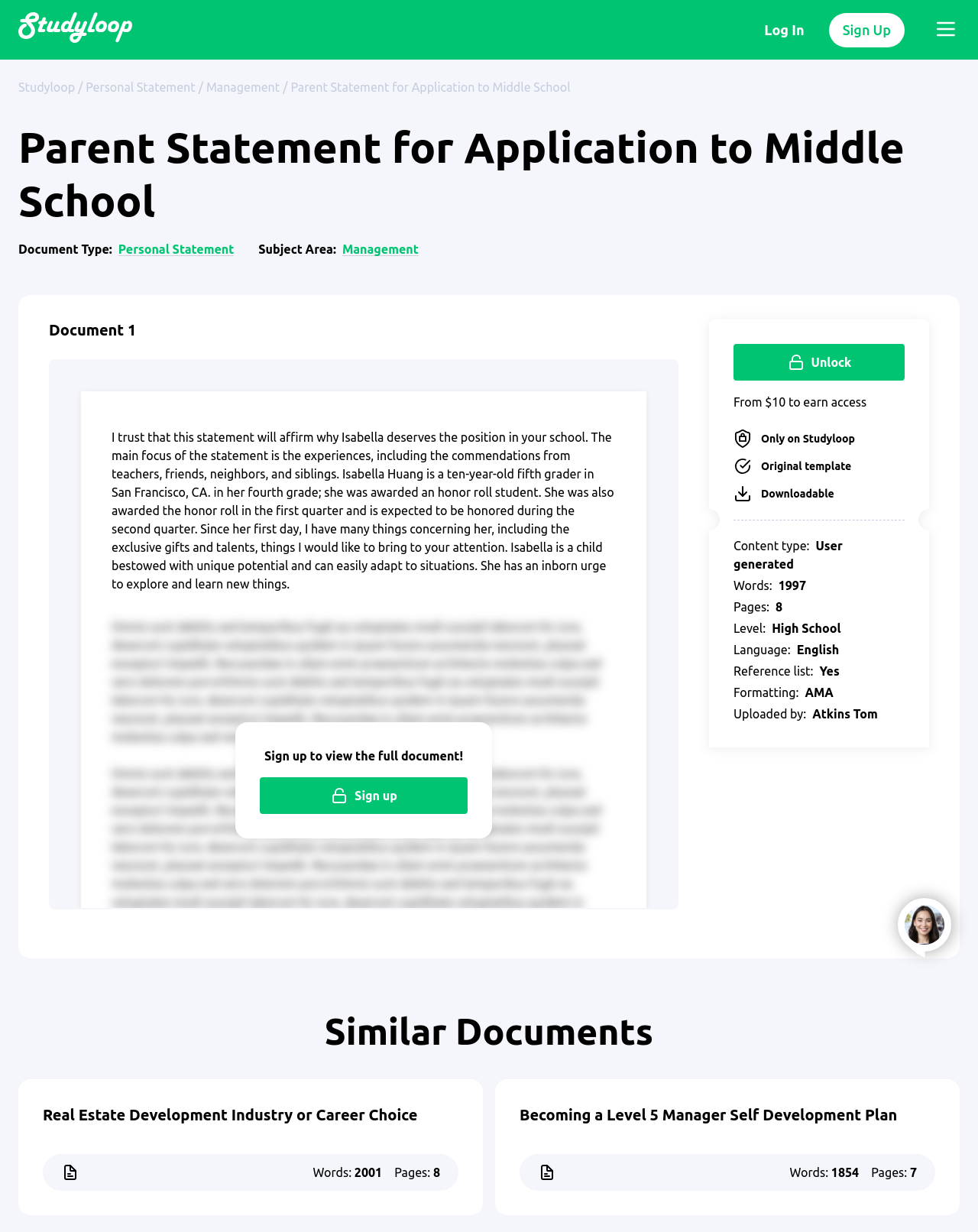Given the content of the image, can you provide a detailed answer to the question?
How many pages does the document have?

The document has 8 pages, as specified in the details section of the webpage.